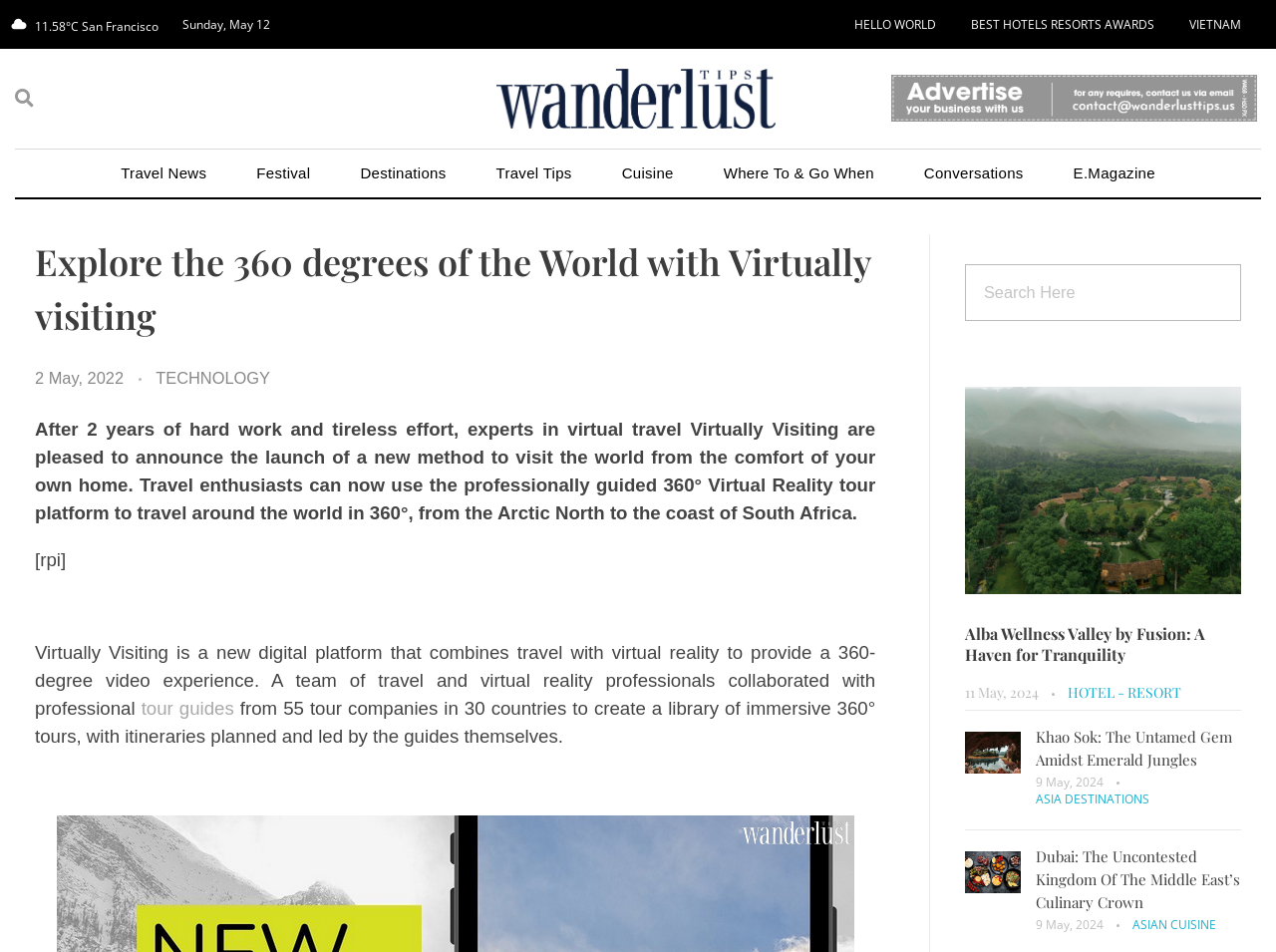Please locate the clickable area by providing the bounding box coordinates to follow this instruction: "Read the article 'Alba Wellness Valley by Fusion: A Haven for Tranquility'".

[0.756, 0.654, 0.973, 0.698]